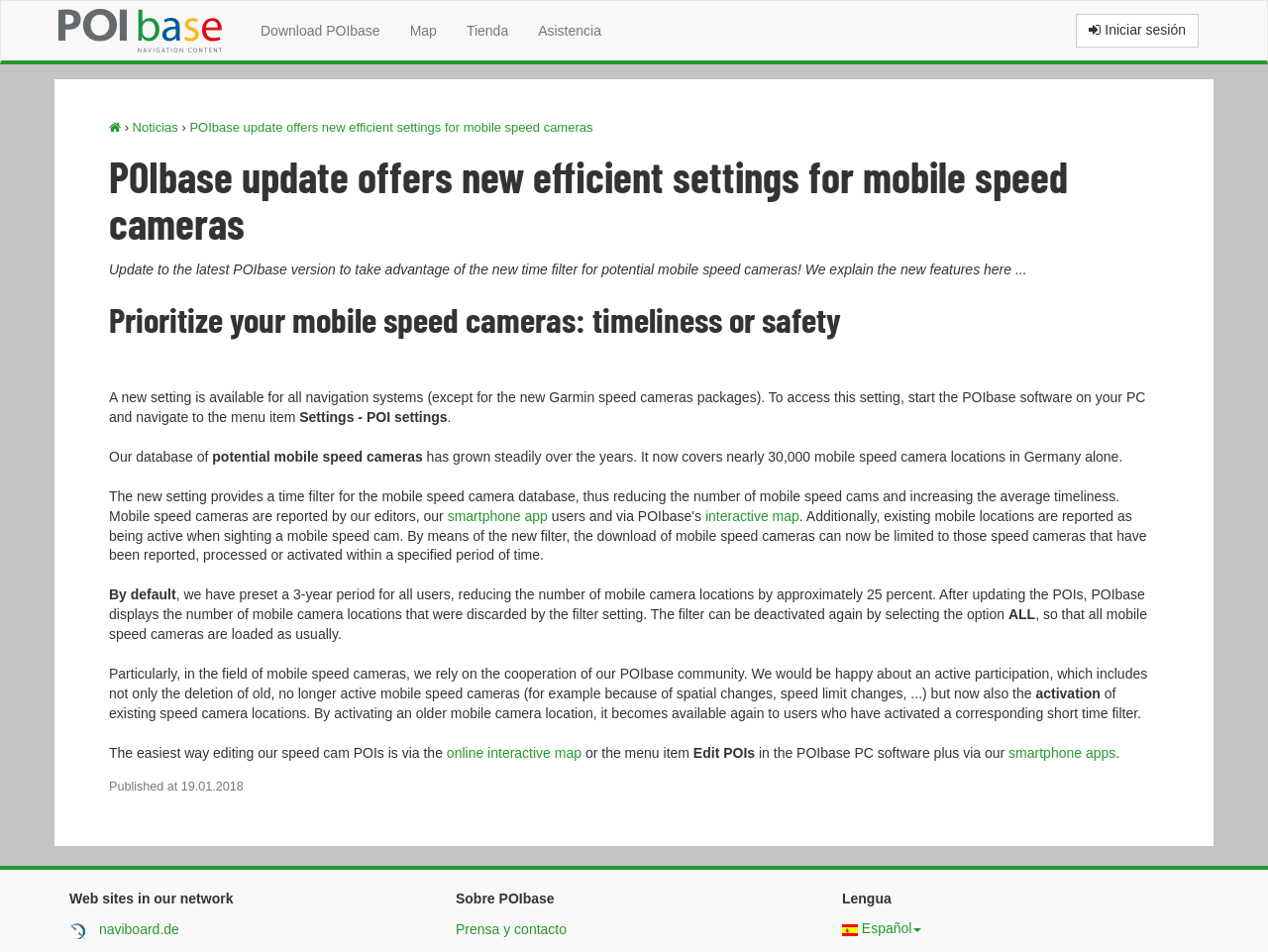What is the default period for the time filter?
Please provide a detailed and comprehensive answer to the question.

The webpage states that by default, a 3-year period is preset for all users, reducing the number of mobile camera locations by approximately 25 percent.